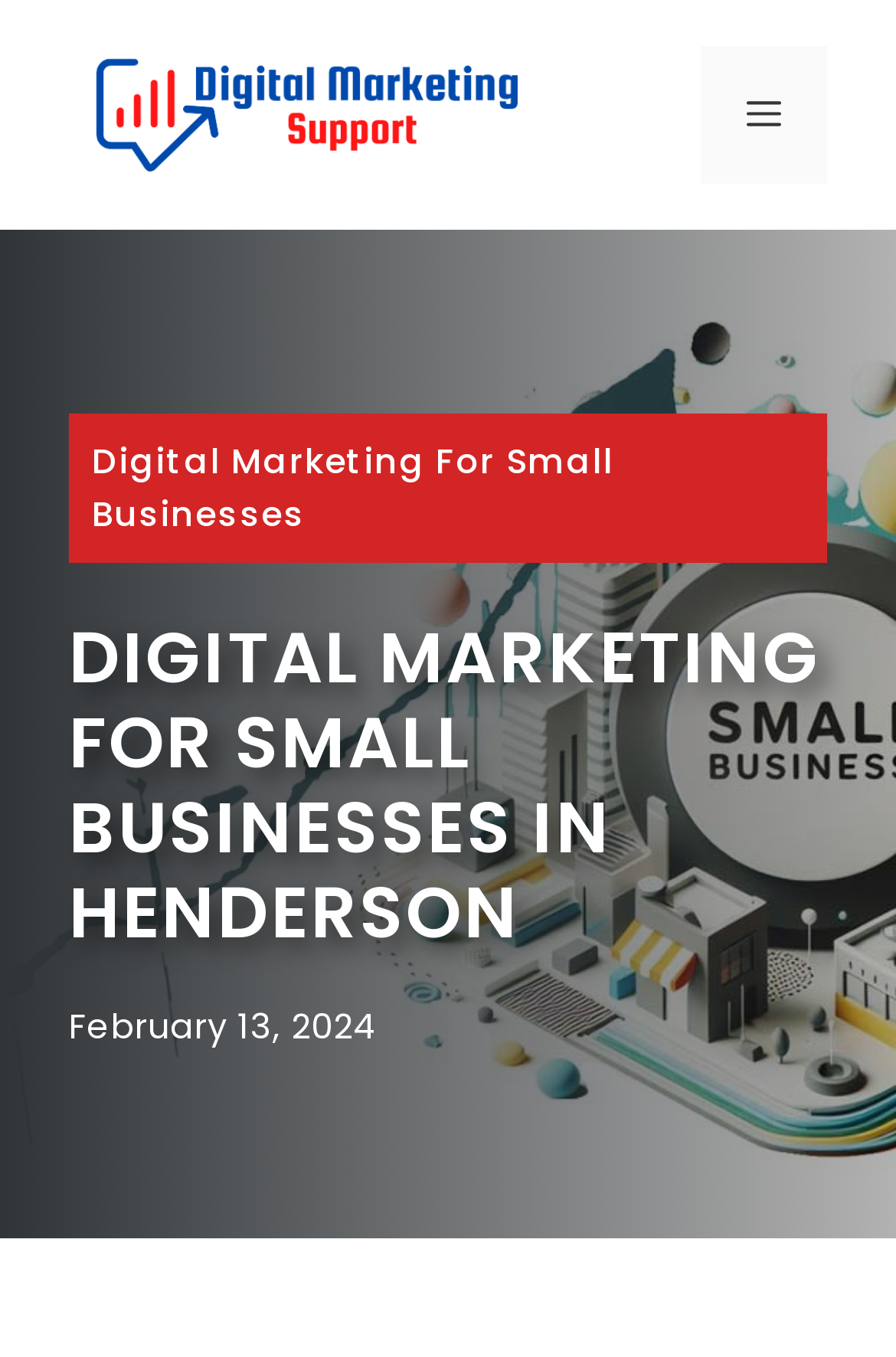Provide your answer in a single word or phrase: 
What is the date of the latest article?

February 13, 2024